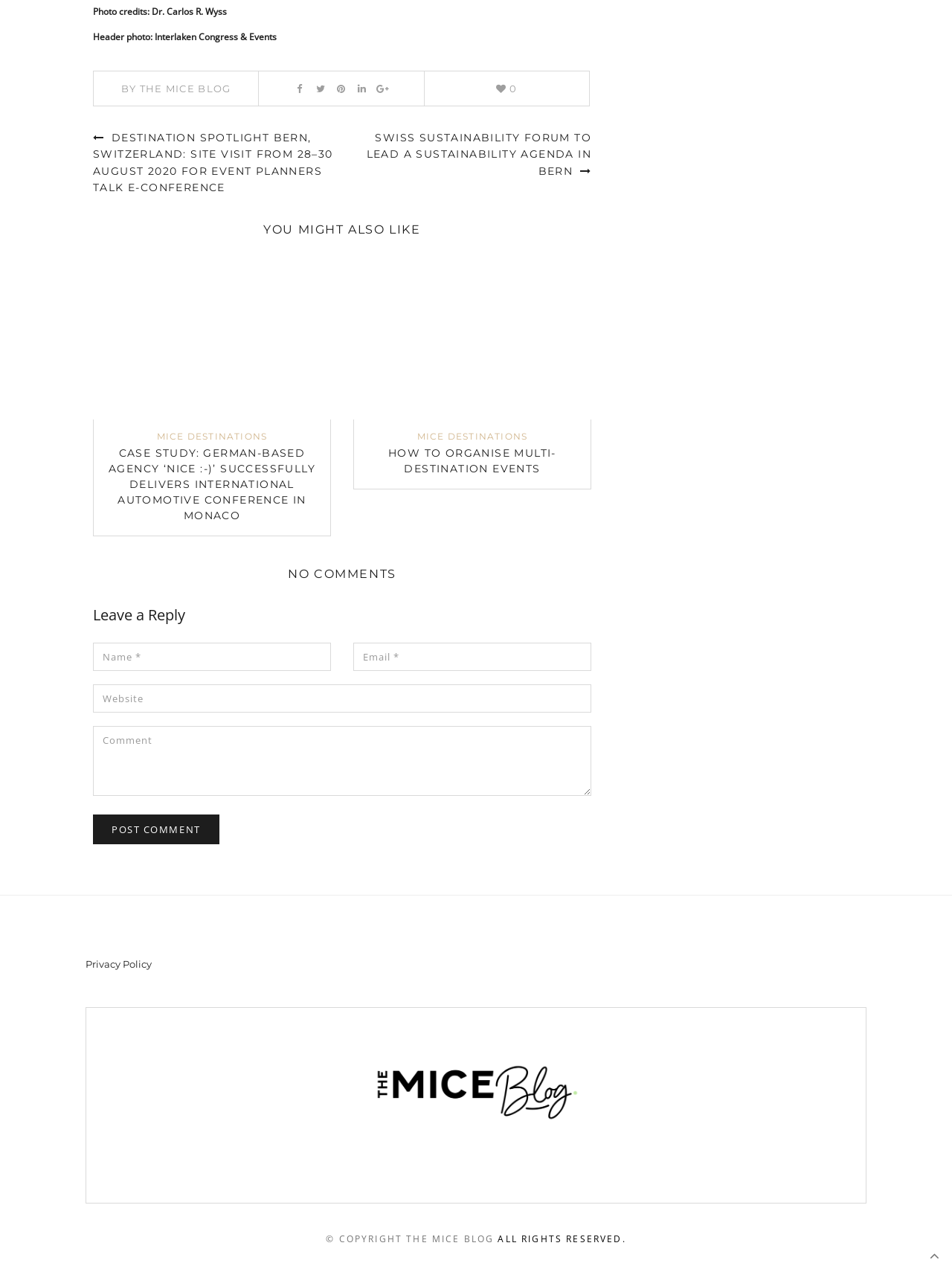What is the copyright information at the bottom of the webpage?
Using the image as a reference, answer the question in detail.

I looked at the bottom of the webpage and found the copyright information, which states '© COPYRIGHT THE MICE BLOG' followed by 'ALL RIGHTS RESERVED.'